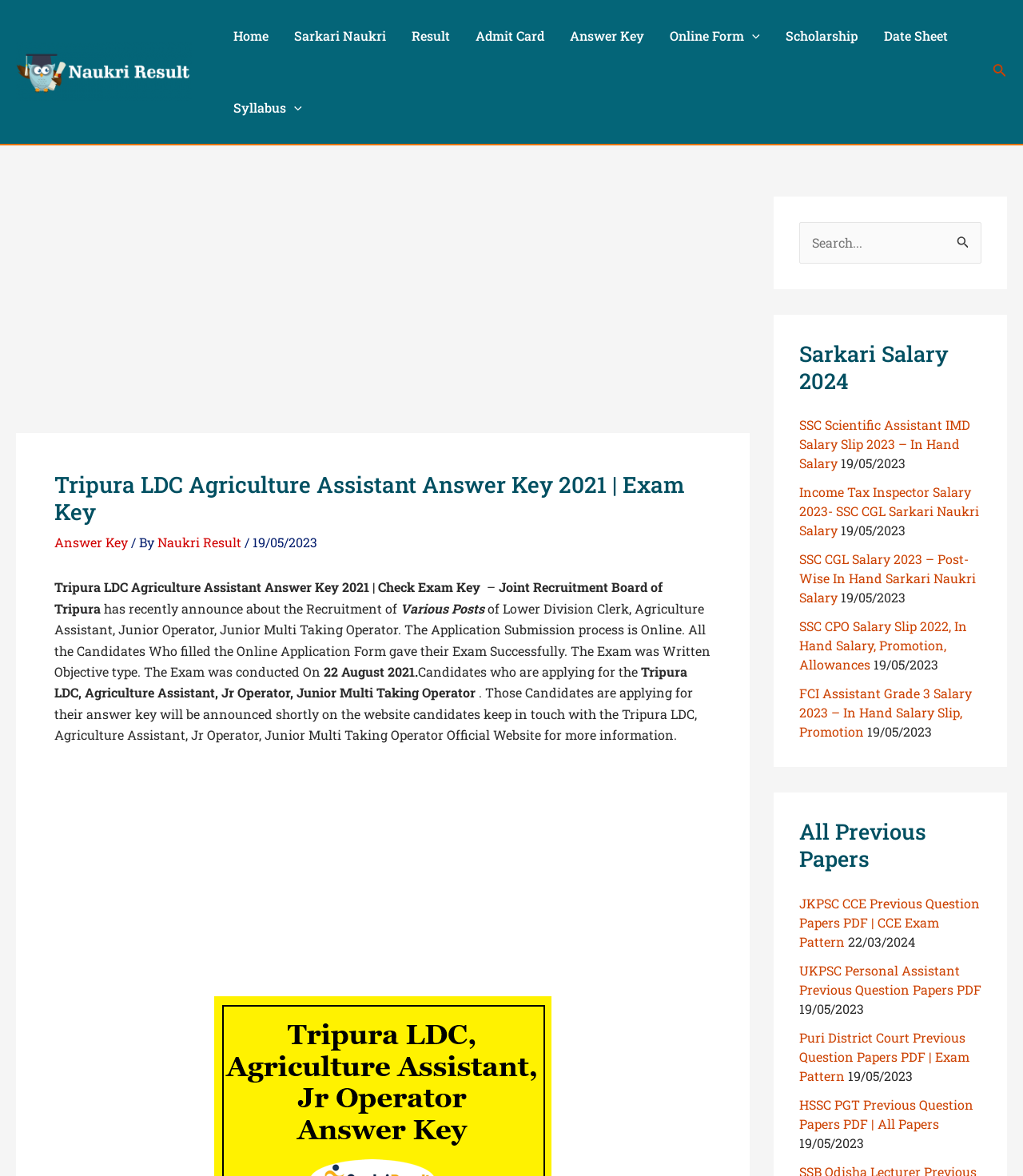Pinpoint the bounding box coordinates of the element that must be clicked to accomplish the following instruction: "Click on the 'Home' link". The coordinates should be in the format of four float numbers between 0 and 1, i.e., [left, top, right, bottom].

[0.216, 0.0, 0.275, 0.061]